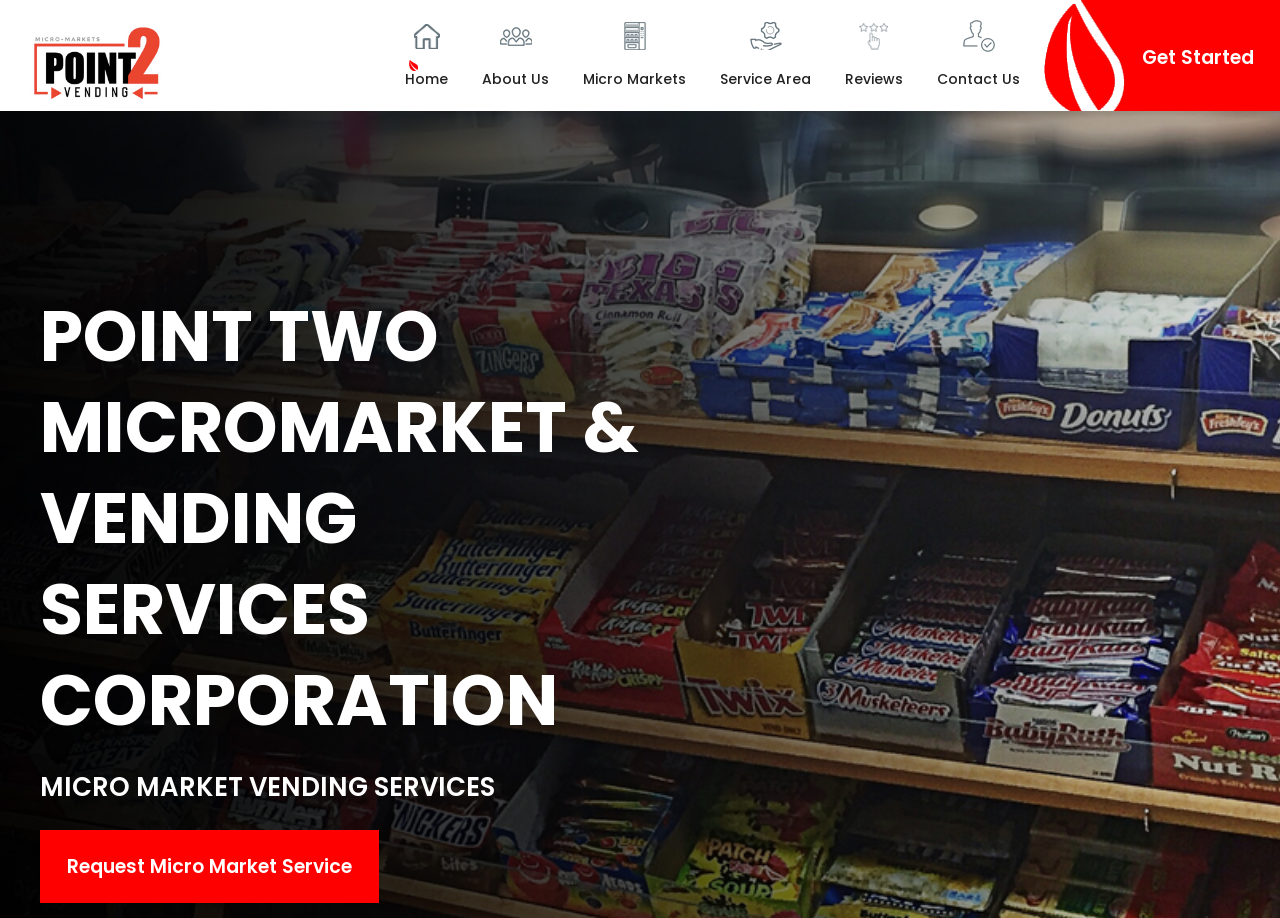Please provide the main heading of the webpage content.

POINT TWO MICROMARKET & VENDING SERVICES CORPORATION